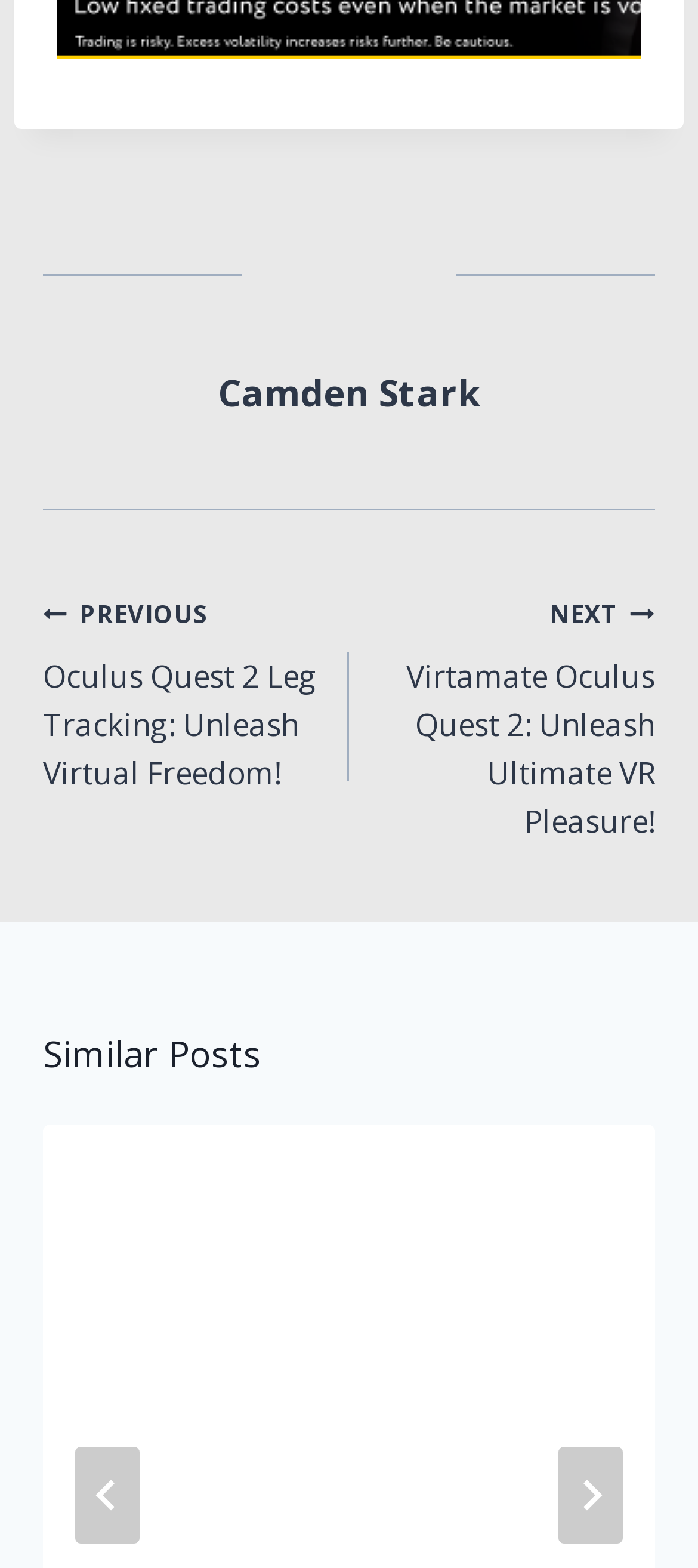Determine the bounding box coordinates of the clickable element to achieve the following action: 'go to previous post'. Provide the coordinates as four float values between 0 and 1, formatted as [left, top, right, bottom].

[0.062, 0.374, 0.5, 0.508]